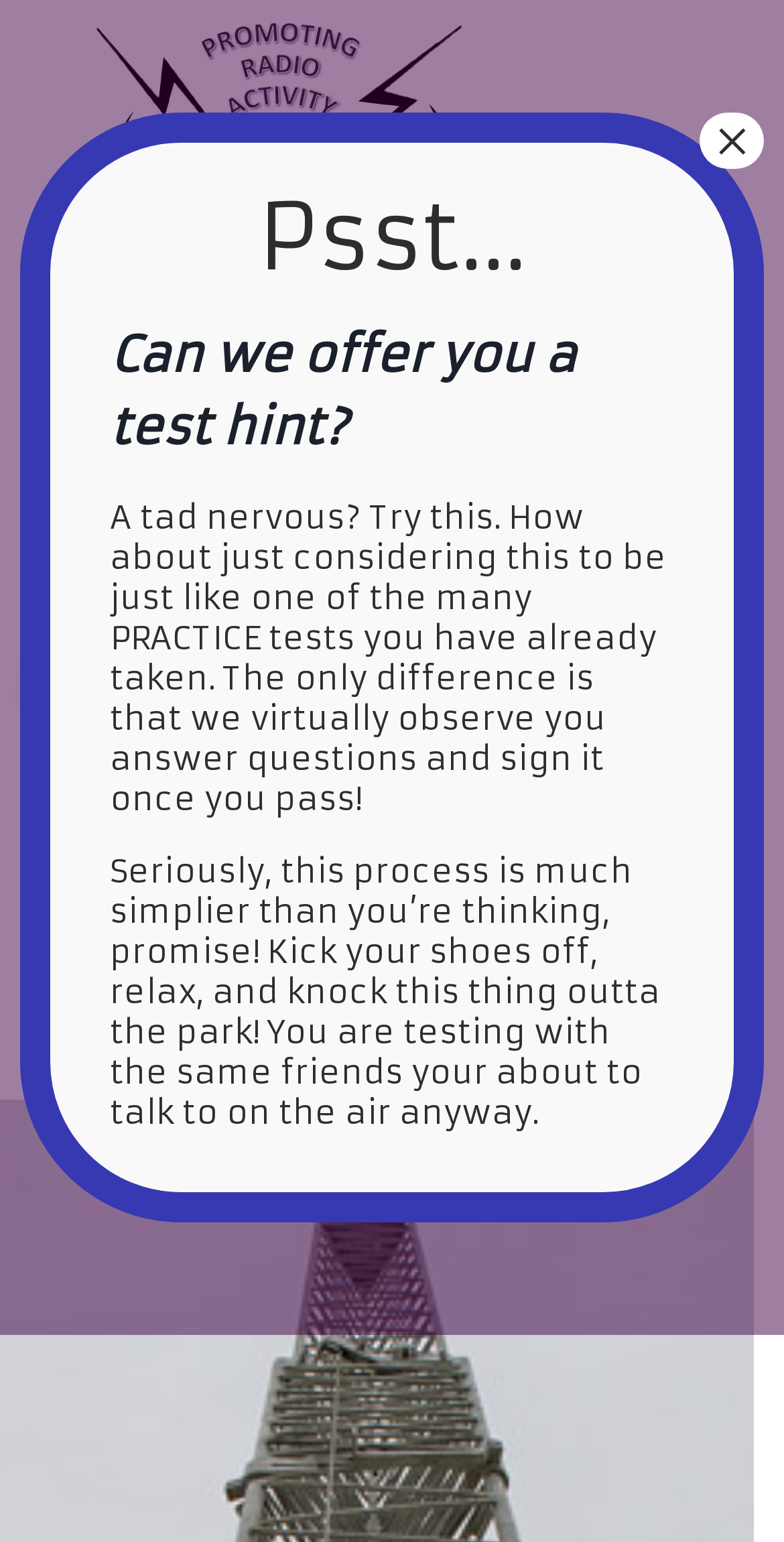Explain the contents of the webpage comprehensively.

The webpage is dedicated to amateur radio examinations, specifically the ExamPrep platform. At the top-left corner, there is a link and an image with the text "Amateur Radio Examinations". On the top-right corner, there is a button labeled "Open menu" which, when expanded, reveals two headings. The first heading is a welcome message, emphasizing the efficiency and trustworthiness of the examination process. The second heading is "KNOW THE RULES".

A modal dialog box, titled "Psst...", occupies most of the screen. It contains a message of encouragement and reassurance for test-takers, suggesting they approach the exam like a practice test. The message is divided into paragraphs, with a heading "Can we offer you a test hint?" at the top. A "Close" button is located at the top-right corner of the dialog box, accompanied by a static text "×".